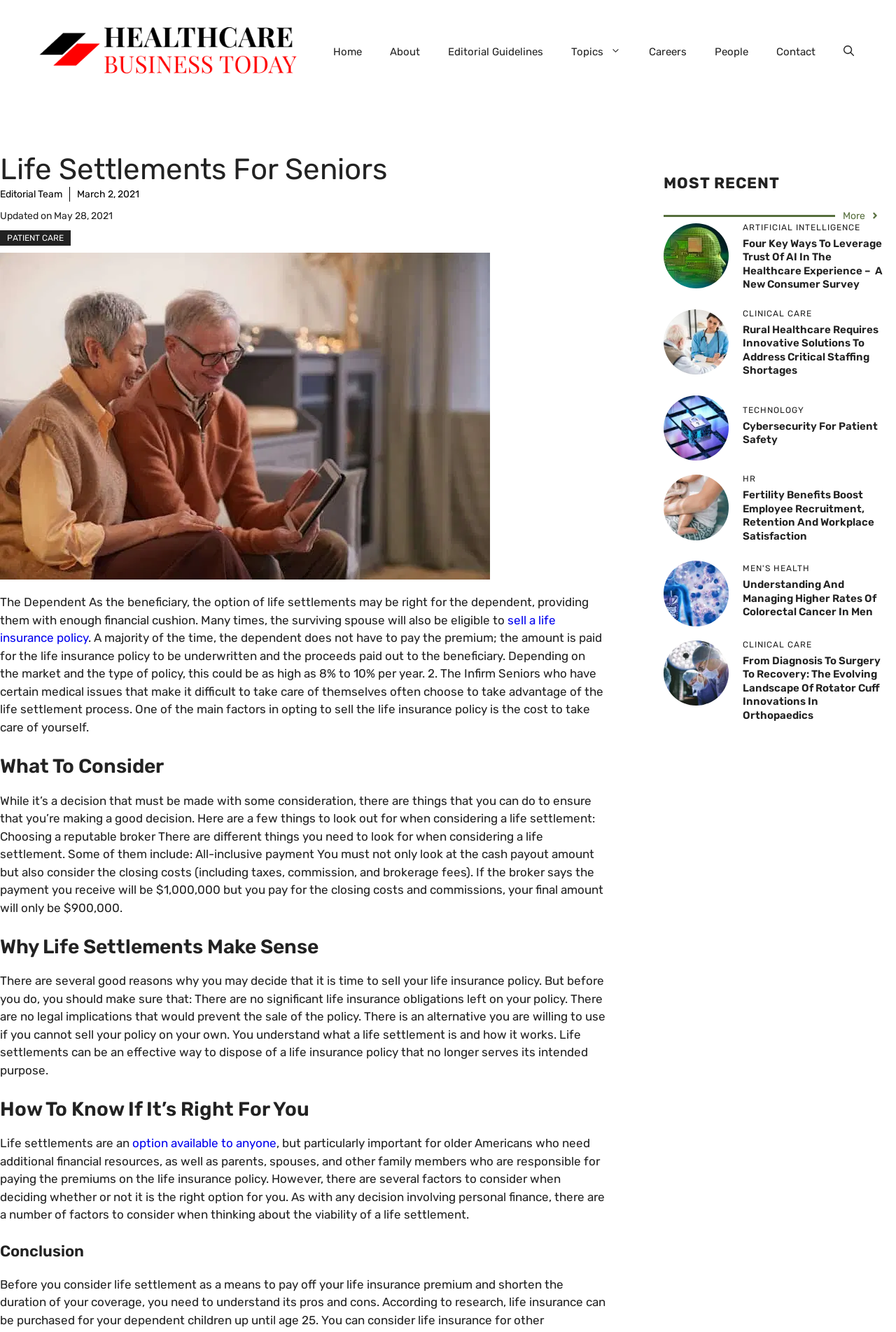Locate the bounding box coordinates of the element that should be clicked to execute the following instruction: "Click on the 'Contact' link".

None